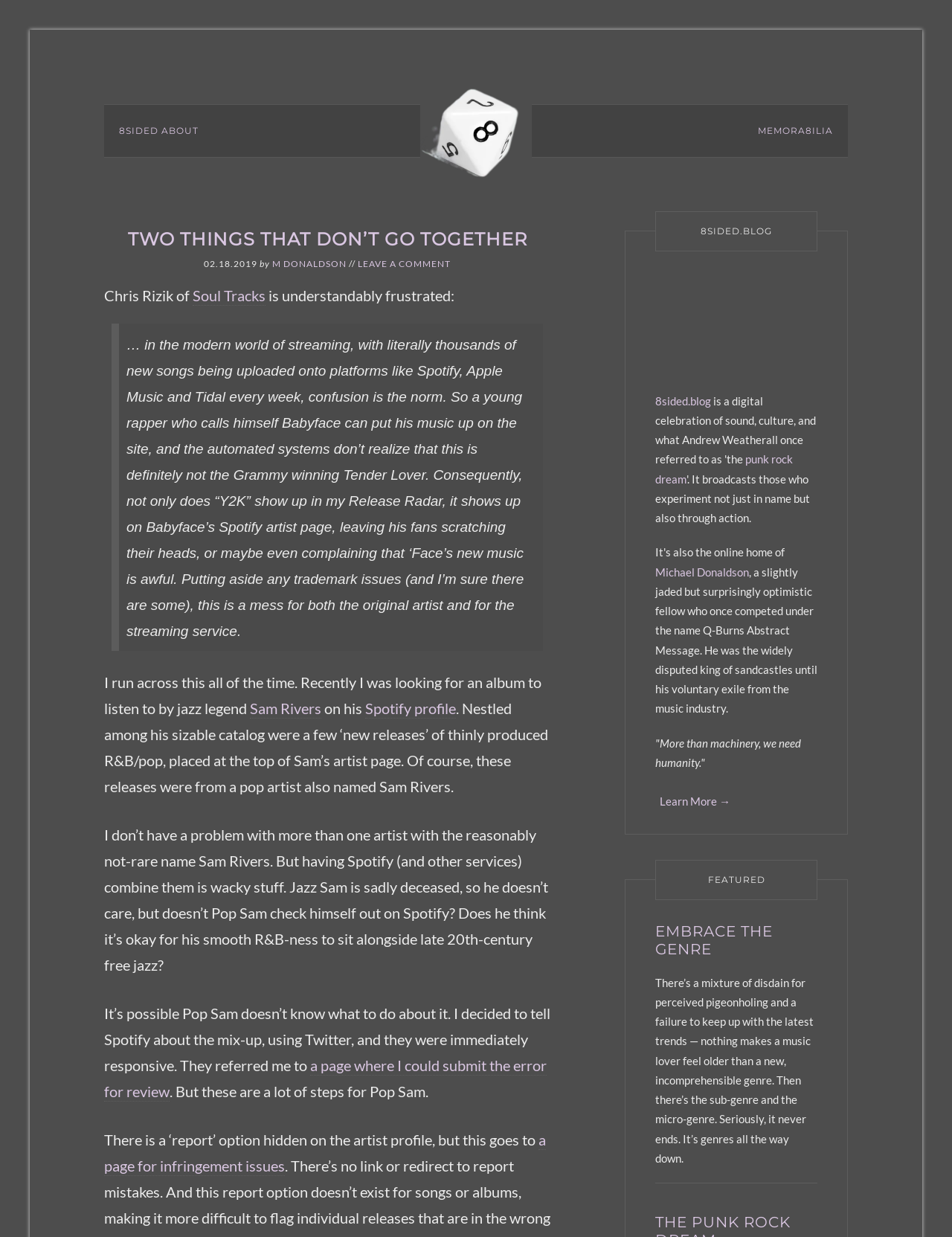Bounding box coordinates are to be given in the format (top-left x, top-left y, bottom-right x, bottom-right y). All values must be floating point numbers between 0 and 1. Provide the bounding box coordinate for the UI element described as: Soul Tracks

[0.202, 0.232, 0.279, 0.247]